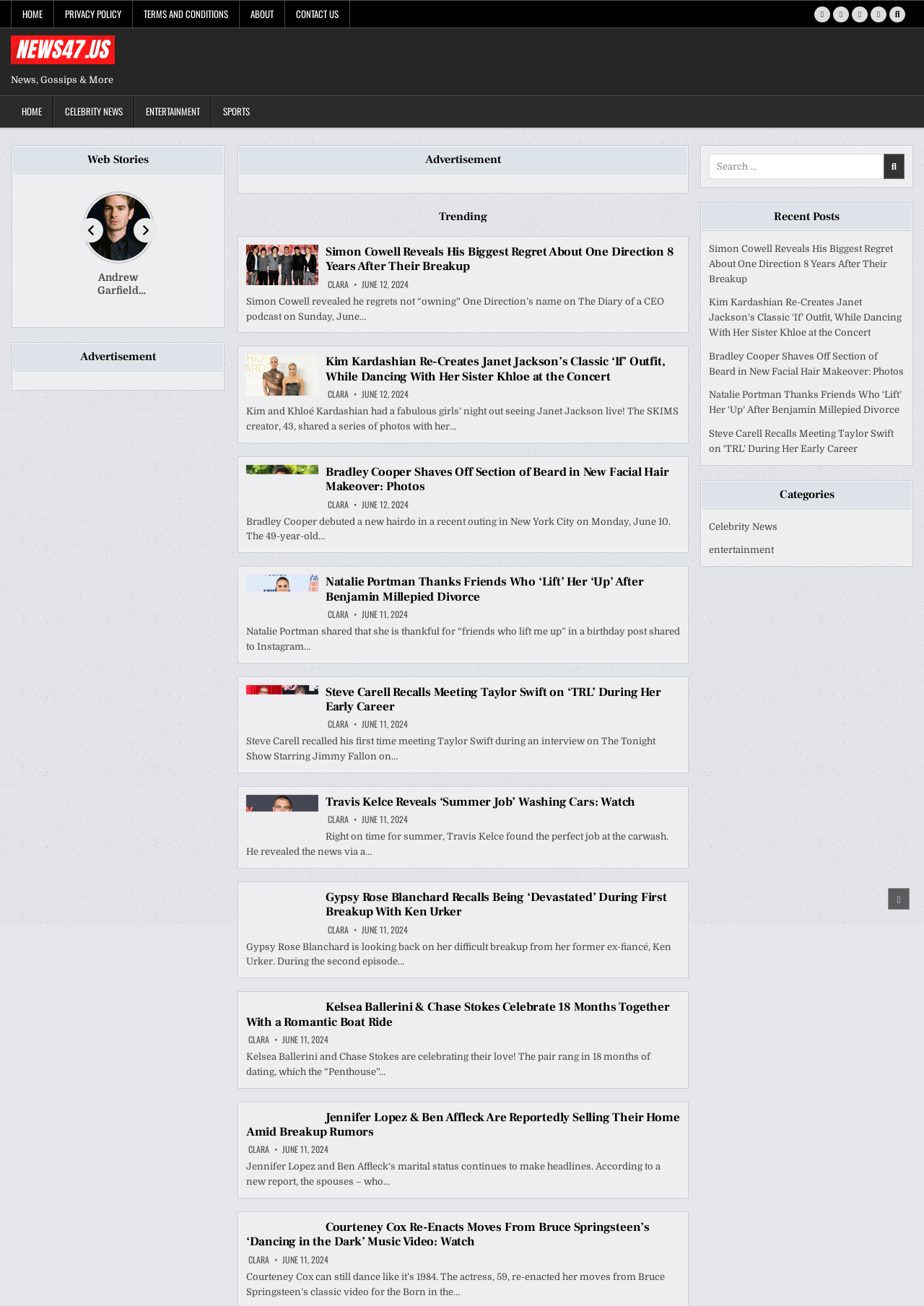Explain the webpage's layout and main content in detail.

The webpage is a news website focused on celebrities, sports, and entertainment. At the top, there is a secondary menu with links to "HOME", "PRIVACY POLICY", "TERMS AND CONDITIONS", "ABOUT", and "CONTACT US". Next to these links, there are social media buttons for Twitter, Facebook, Instagram, Tumblr, and a search button.

Below the secondary menu, there is a primary menu with links to "HOME", "CELEBRITY NEWS", "ENTERTAINMENT", and "SPORTS". To the right of the primary menu, there is an advertisement section.

The main content of the webpage is divided into several sections, each featuring a news article with a heading, an image, and a brief summary. There are six articles in total, each with a similar layout. The articles are about Simon Cowell, Kim Kardashian, Bradley Cooper, Natalie Portman, Steve Carell, and Travis Kelce, respectively.

Each article has a heading, an image, and a brief summary. The summaries provide a glimpse into the content of the article, which appears to be a mix of celebrity news, gossip, and entertainment stories. The articles are arranged in a vertical column, with the most recent article at the top.

At the bottom of the webpage, there is a section with a heading "Trending" and a link to an article about Kelsea Ballerini and Chase Stokes celebrating 18 months together with a romantic boat ride.